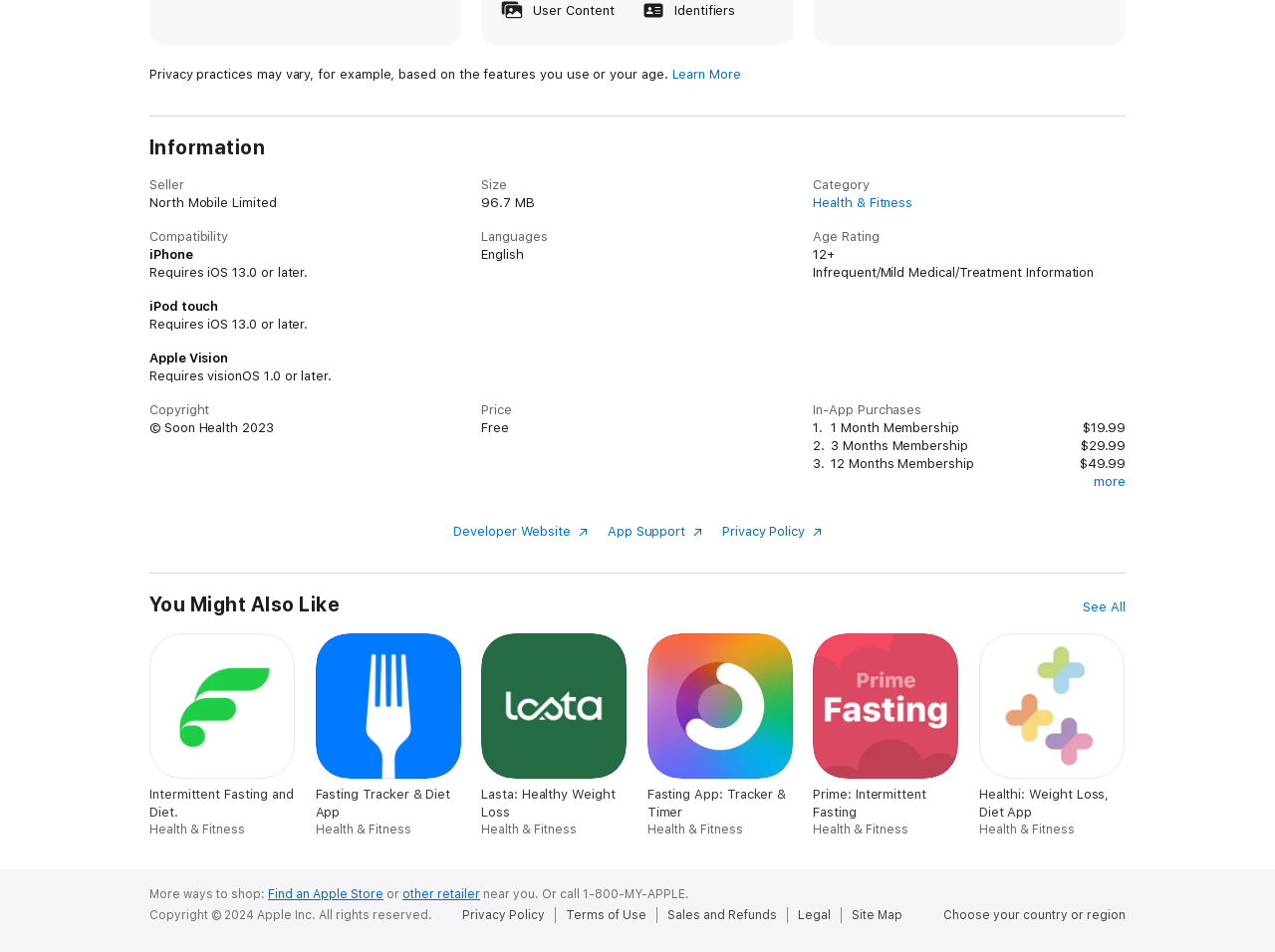Give a concise answer using only one word or phrase for this question:
What is the price of the 12 Months Membership?

$49.99